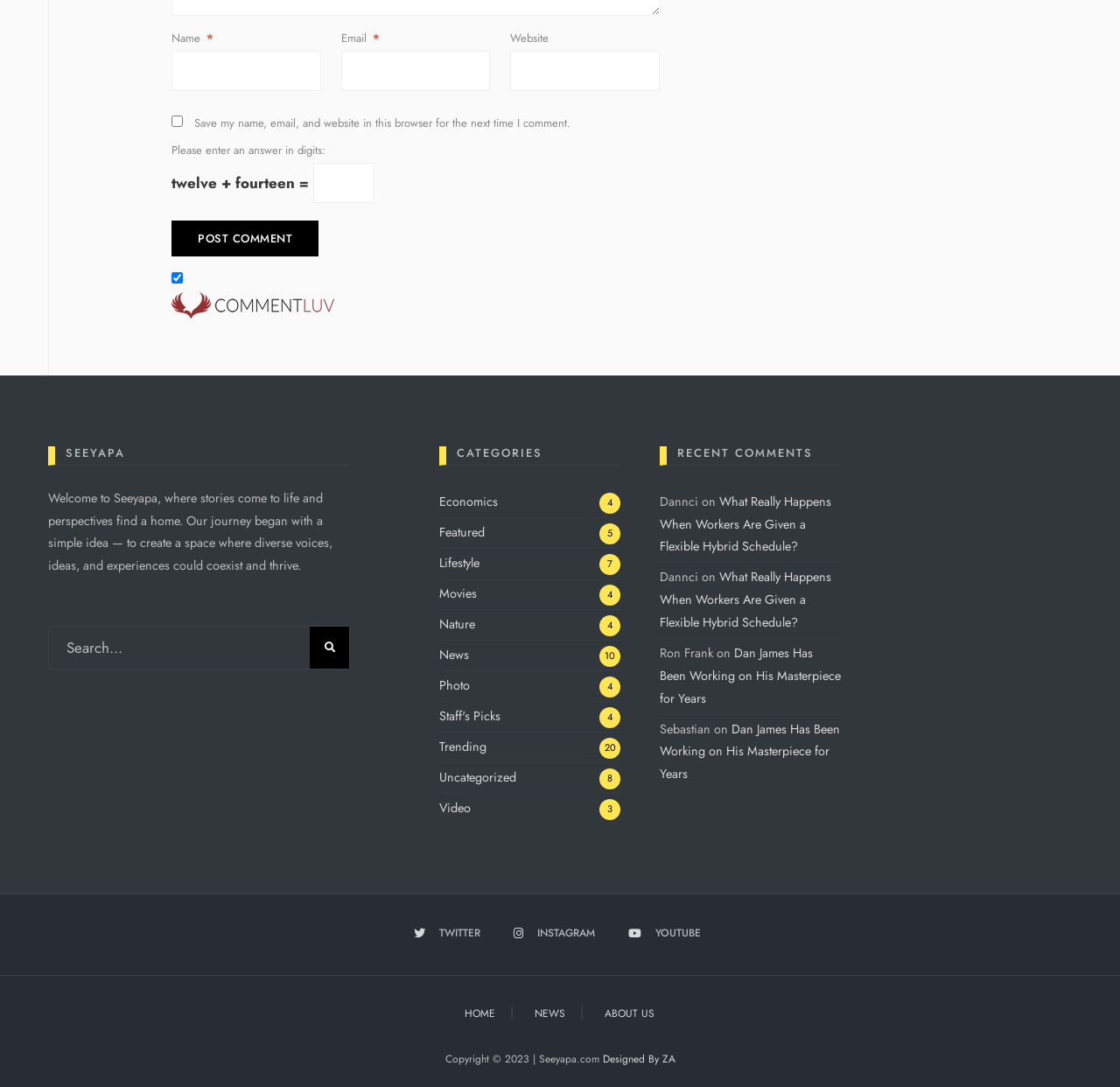Examine the image carefully and respond to the question with a detailed answer: 
What is the name of the website?

I determined the name of the website by looking at the heading element with the text 'SEEYAPA' at the top of the webpage.